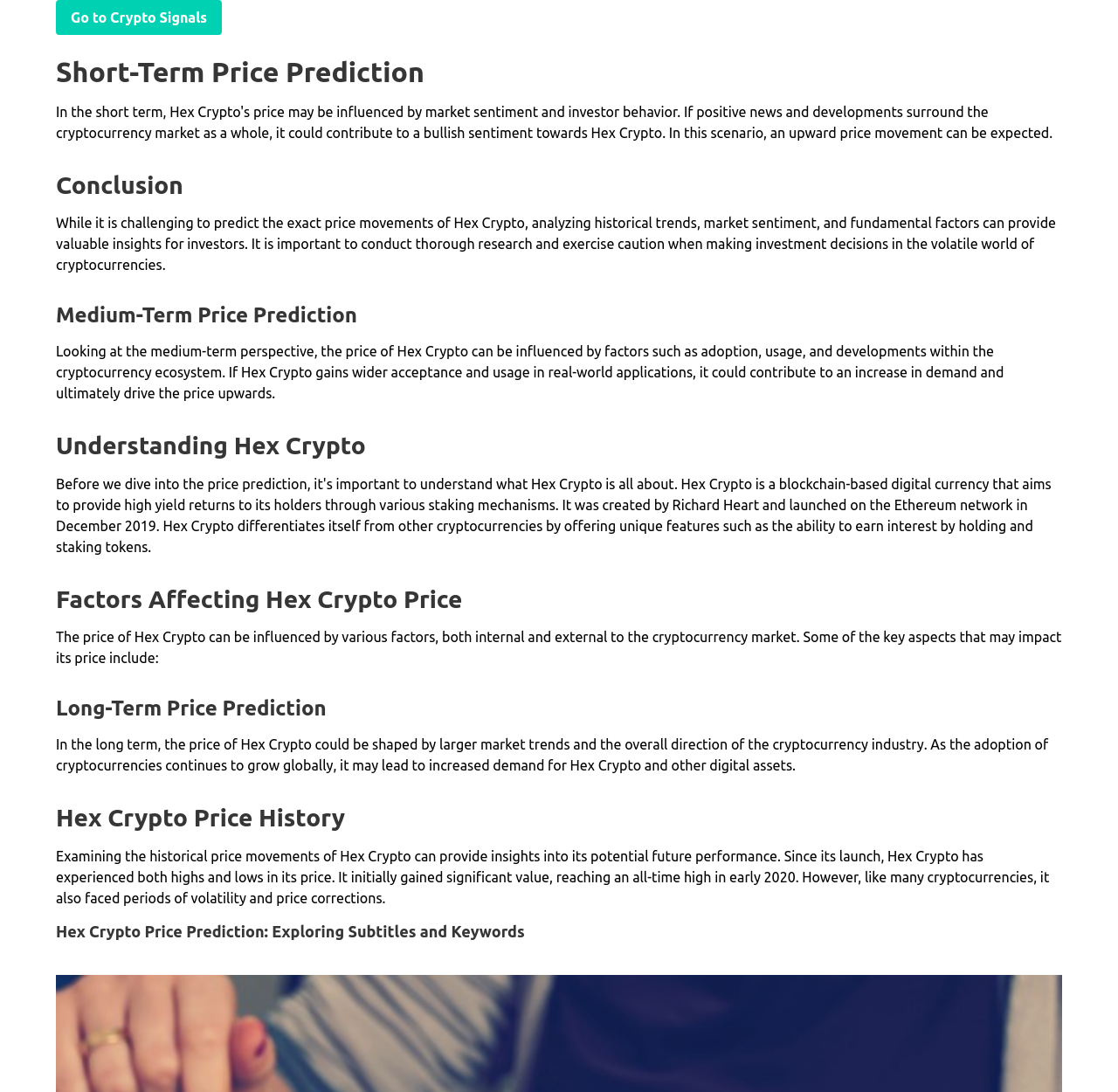Could you please study the image and provide a detailed answer to the question:
Is the webpage focused on a specific time frame?

While the webpage does discuss short-term, medium-term, and long-term price predictions for Hex Crypto, it does not focus exclusively on one specific time frame. Instead, it provides a comprehensive overview of the cryptocurrency's price movements and factors affecting its price across different time horizons.